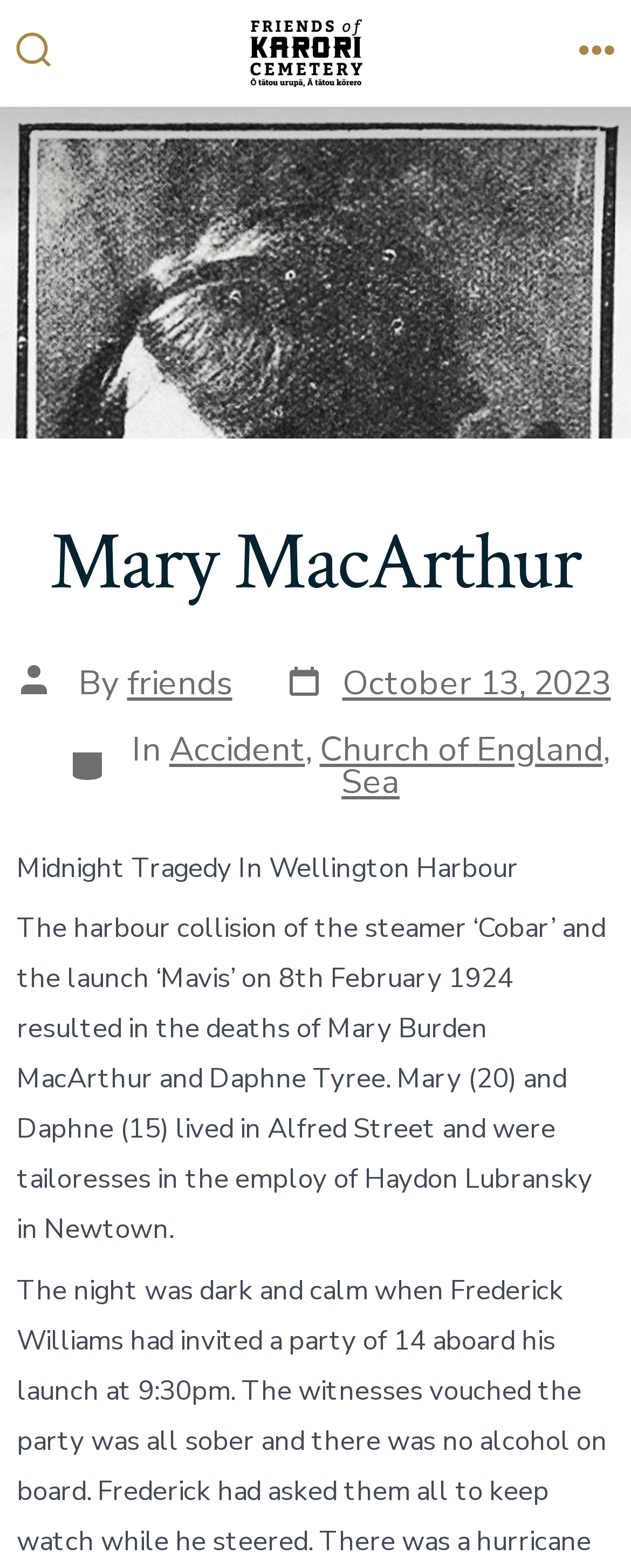Provide a thorough and detailed response to the question by examining the image: 
What was the name of the launch involved in the harbour collision?

The webpage provides a description of the harbour collision, and the name of the launch involved in the collision is mentioned as Mavis. This information is provided in the text that describes the collision.